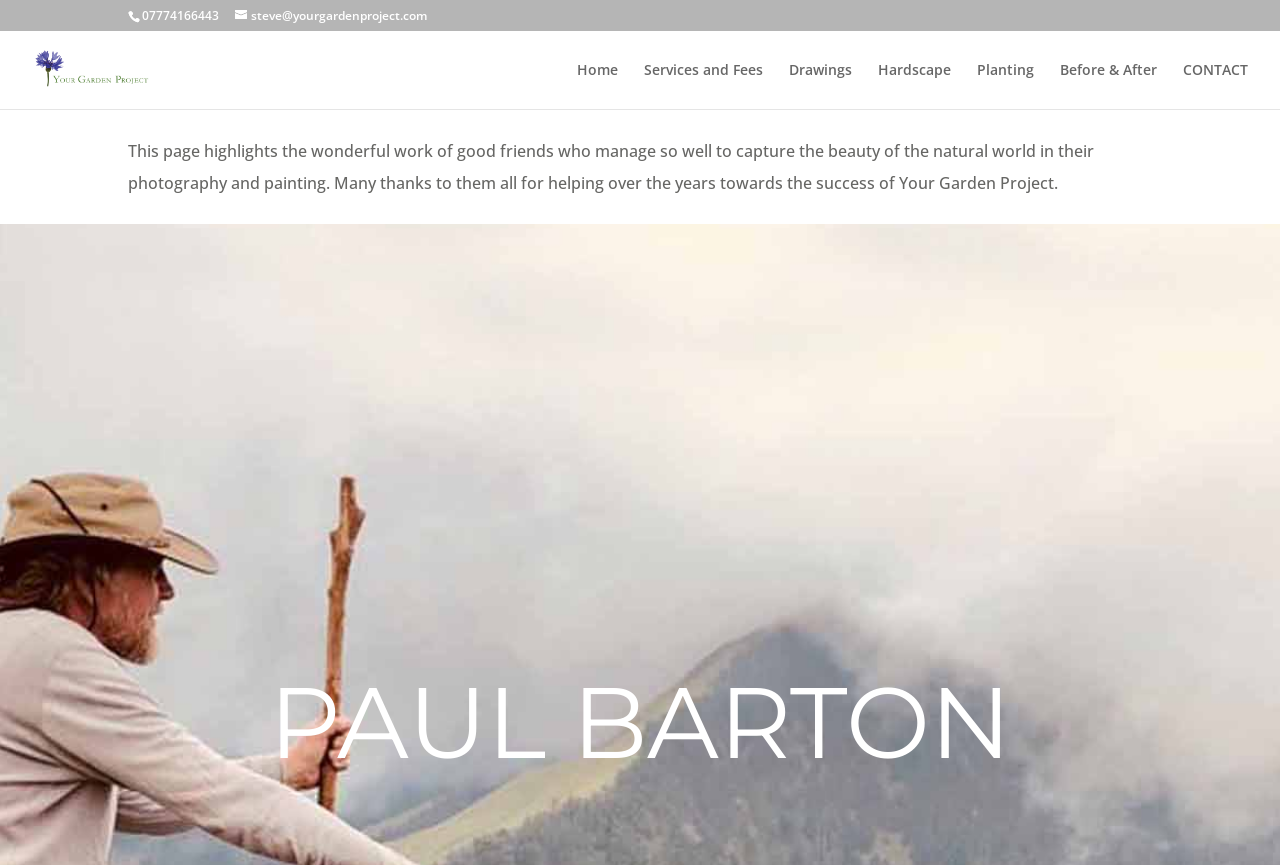Please locate the bounding box coordinates for the element that should be clicked to achieve the following instruction: "check the before and after page". Ensure the coordinates are given as four float numbers between 0 and 1, i.e., [left, top, right, bottom].

[0.828, 0.073, 0.904, 0.126]